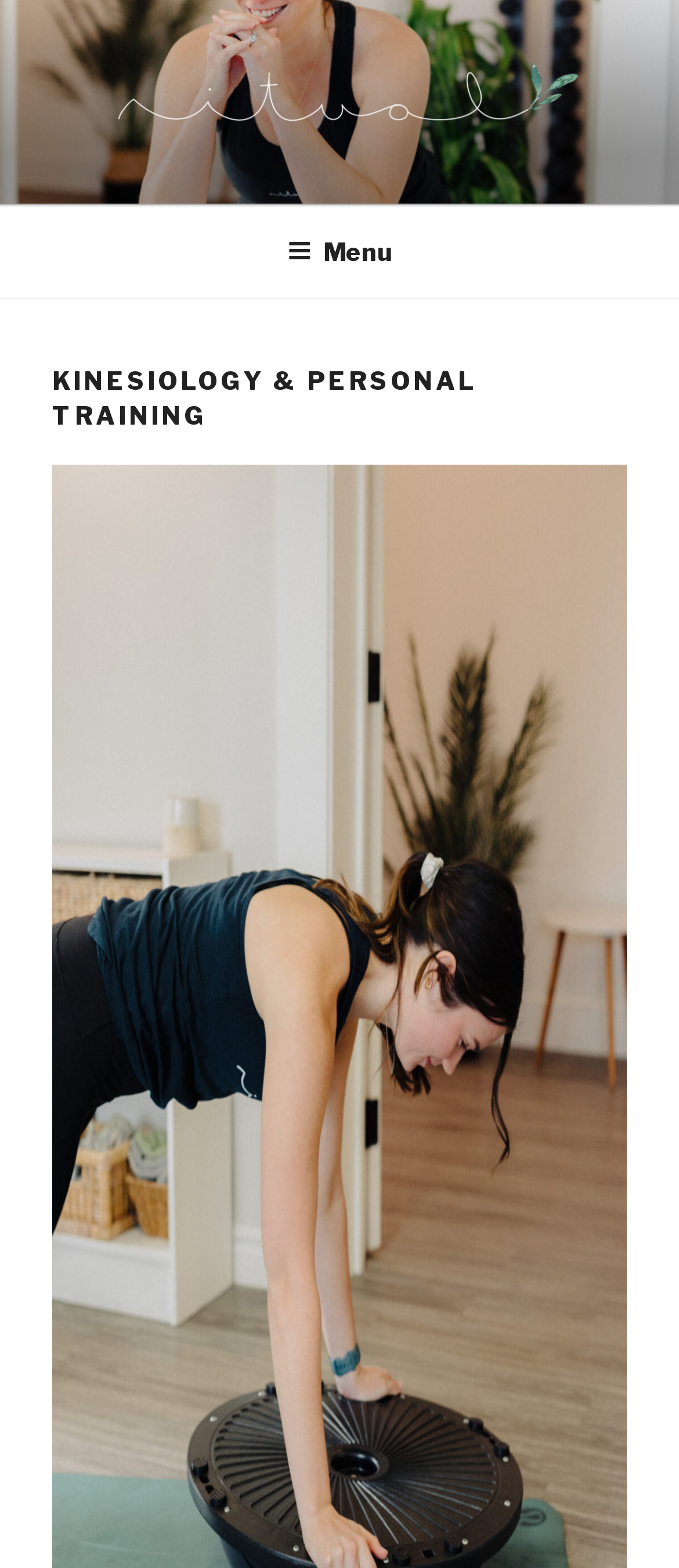Determine the bounding box of the UI component based on this description: "ritual studio stratford". The bounding box coordinates should be four float values between 0 and 1, i.e., [left, top, right, bottom].

[0.077, 0.114, 0.626, 0.18]